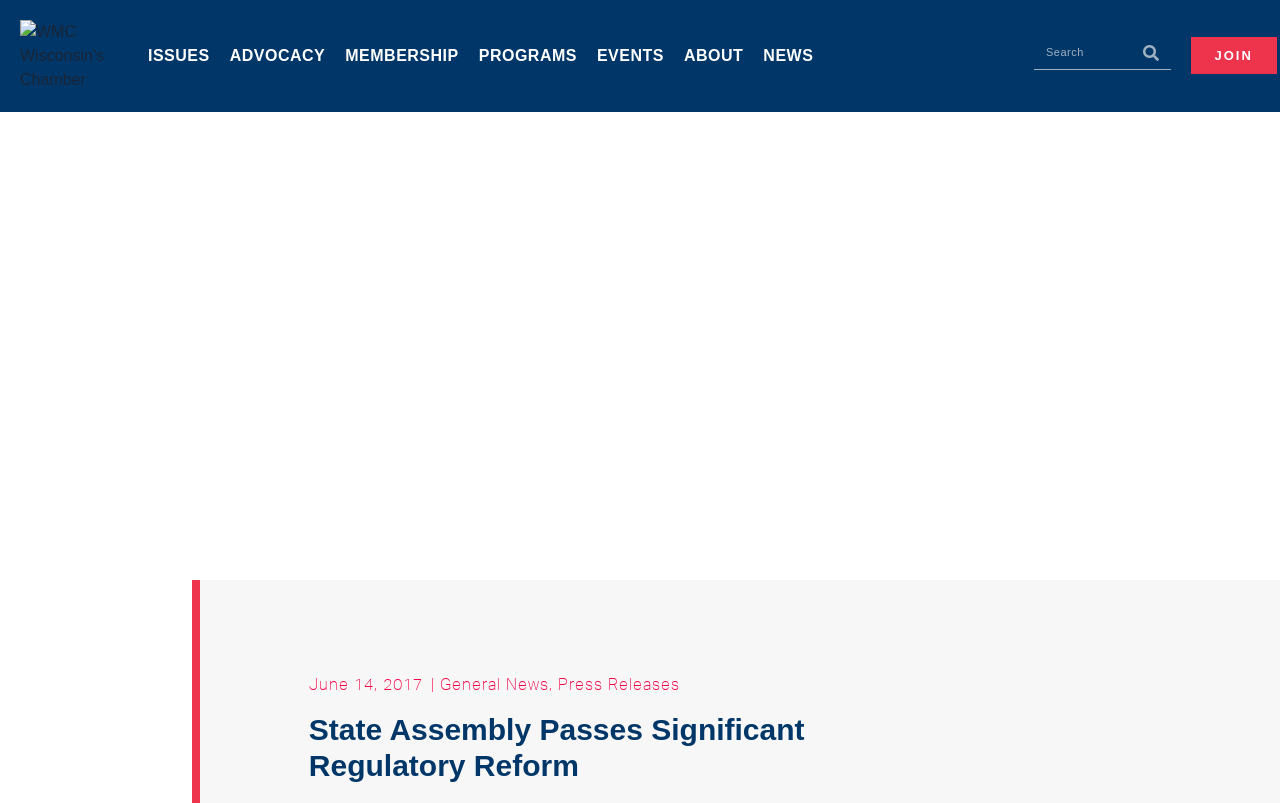Find the bounding box coordinates for the area that must be clicked to perform this action: "Search for something".

[0.808, 0.046, 0.883, 0.086]